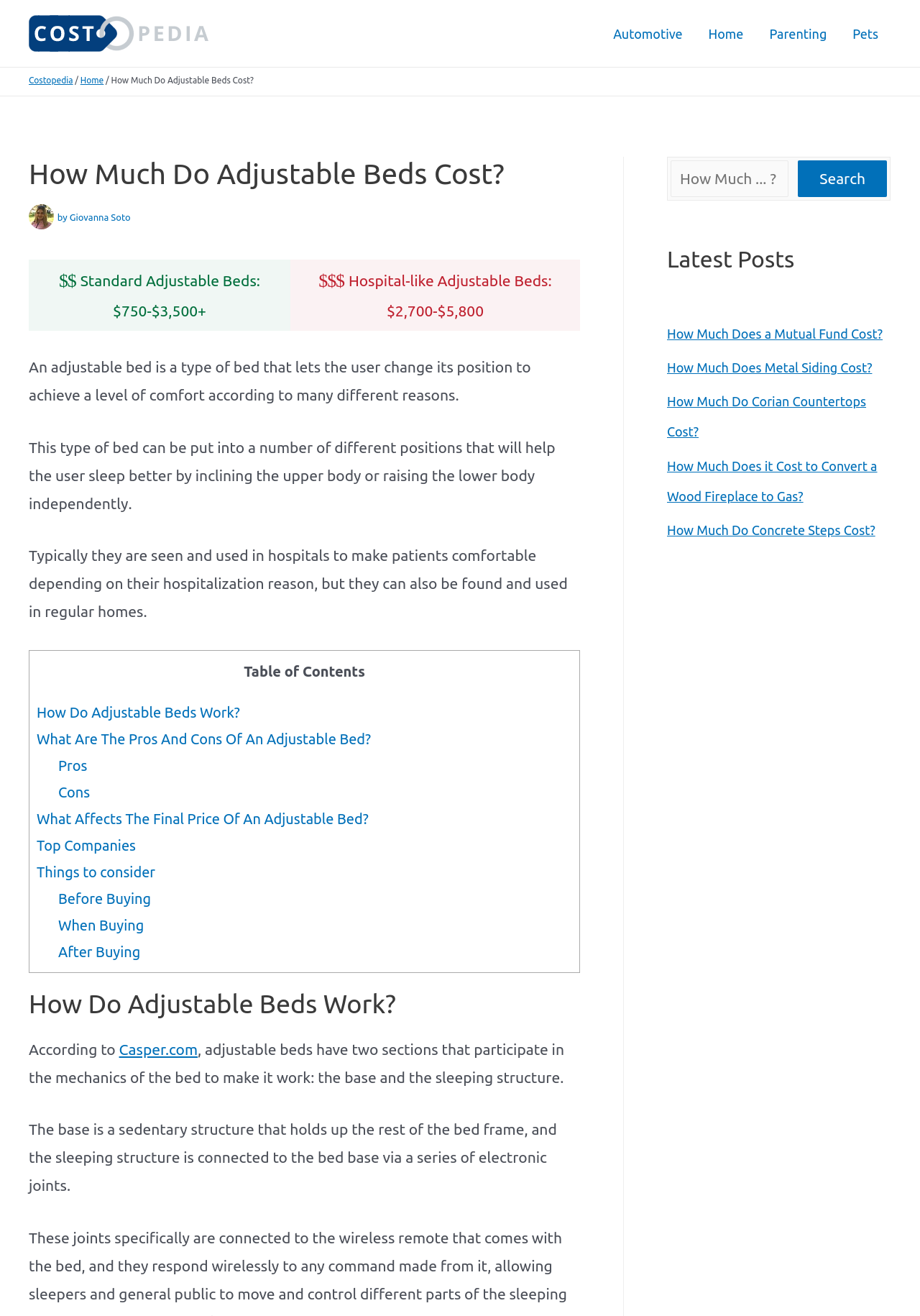Can you specify the bounding box coordinates of the area that needs to be clicked to fulfill the following instruction: "Search for a topic"?

[0.729, 0.122, 0.857, 0.15]